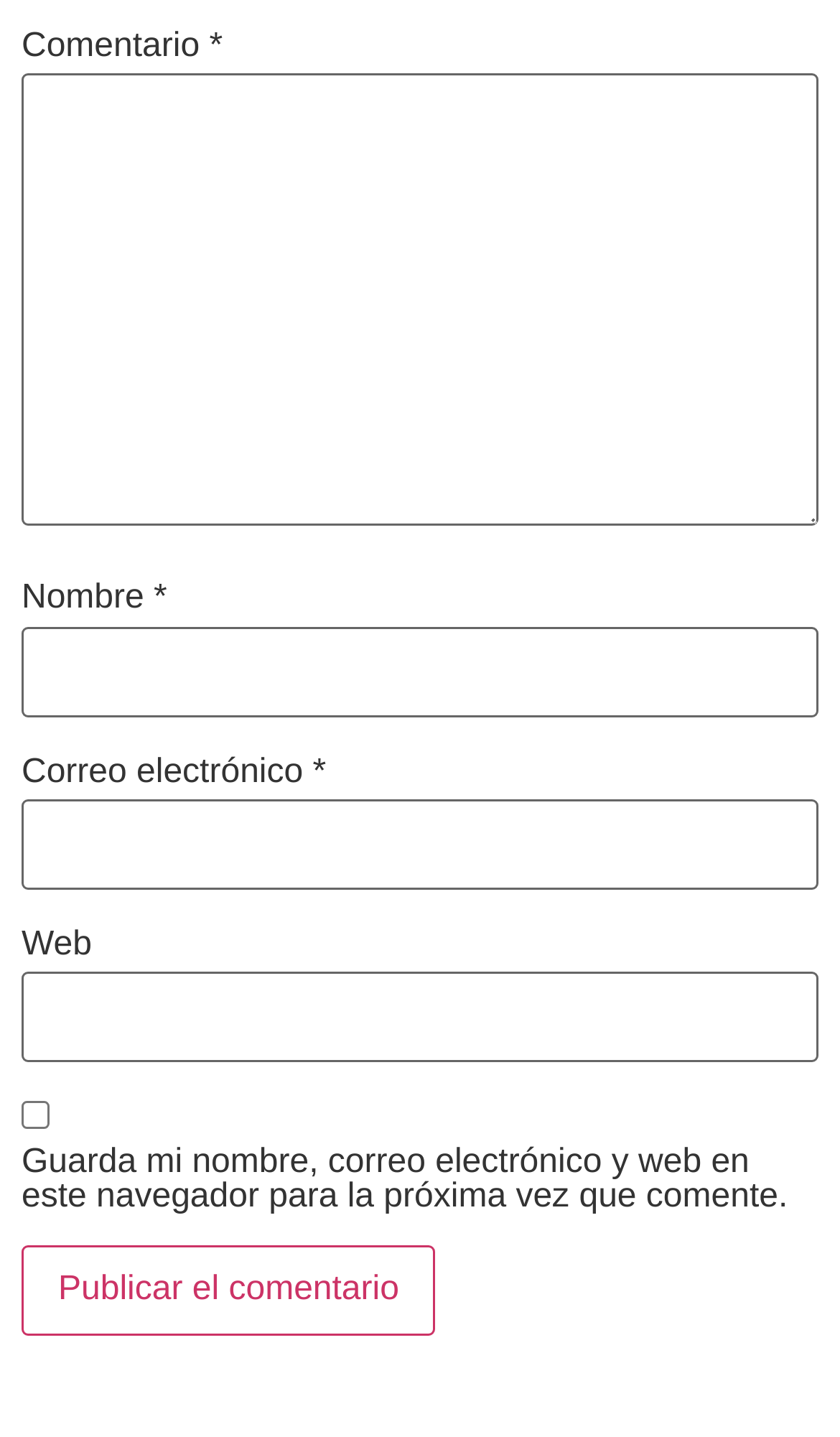Look at the image and write a detailed answer to the question: 
What is the purpose of the checkbox?

The checkbox is located below the 'Web' textbox and is labeled 'Guarda mi nombre, correo electrónico y web en este navegador para la próxima vez que comente.' This suggests that its purpose is to save the commenter's information for future comments.